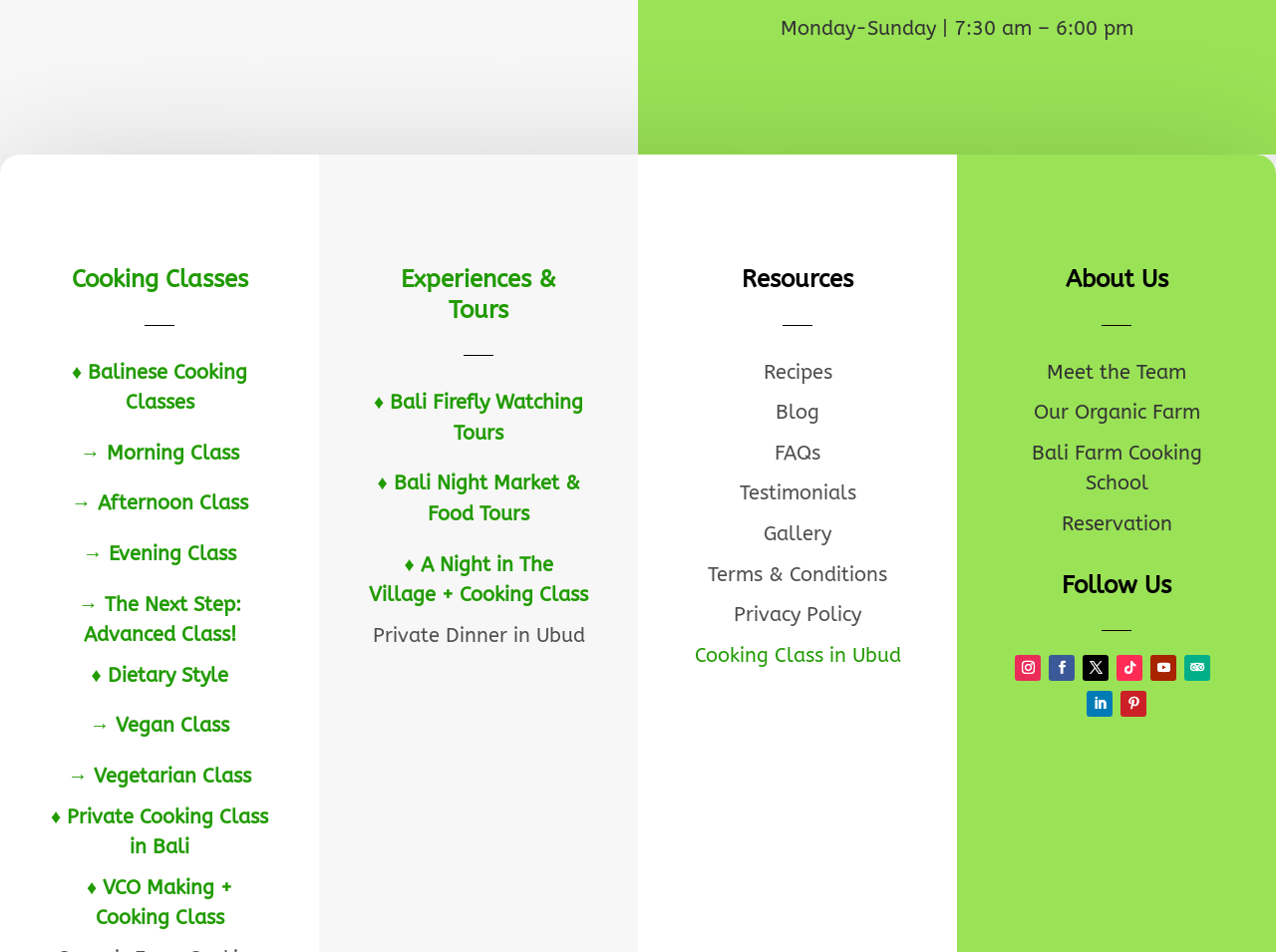What is the name of the farm associated with the cooking school?
Please interpret the details in the image and answer the question thoroughly.

The name of the farm associated with the cooking school can be found in the 'About Us' section of the webpage, which mentions 'Bali Farm Cooking School'.